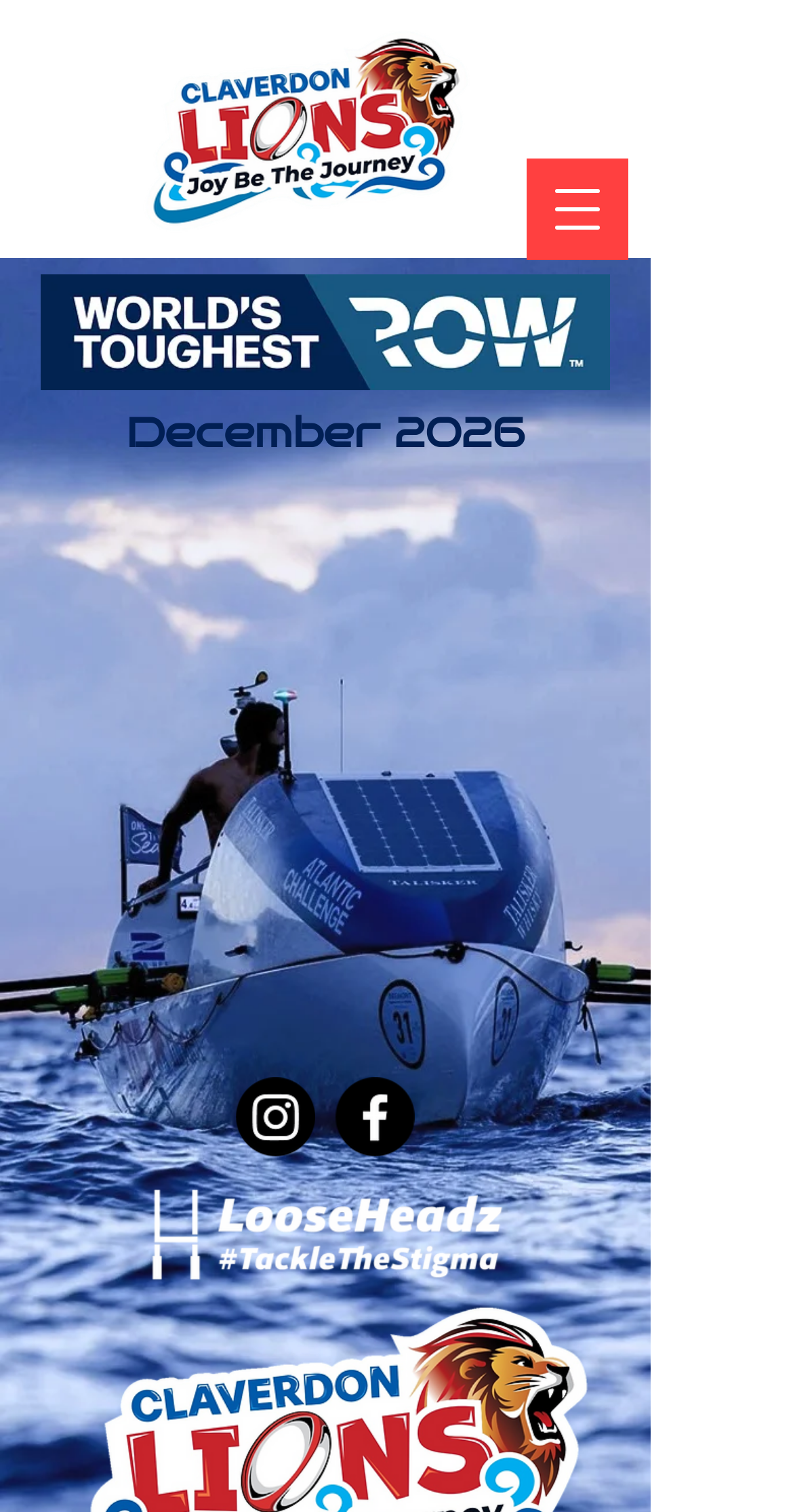Please provide a one-word or short phrase answer to the question:
How many images are there on the webpage?

4